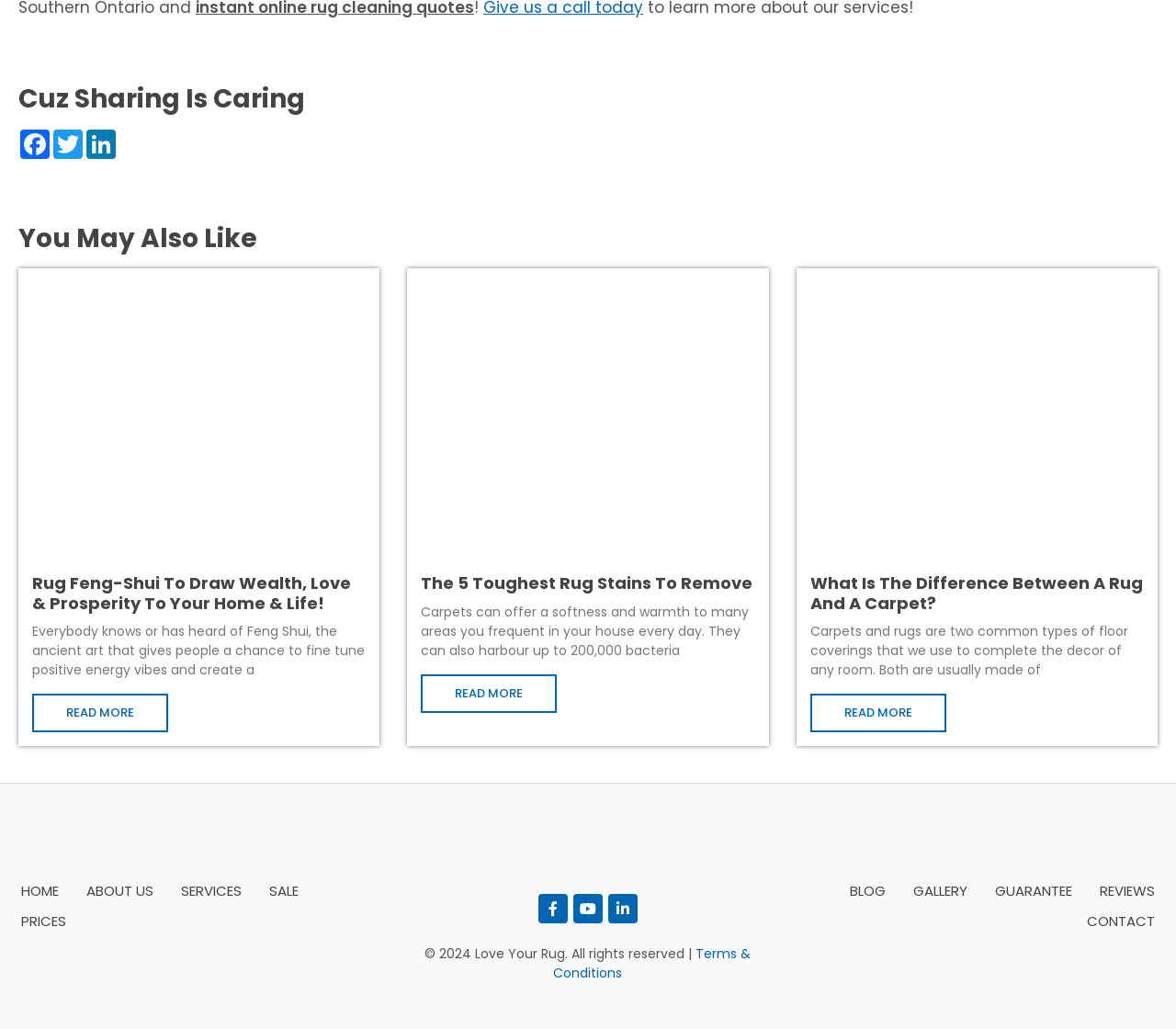Given the description "Read More", determine the bounding box of the corresponding UI element.

[0.689, 0.637, 0.804, 0.674]